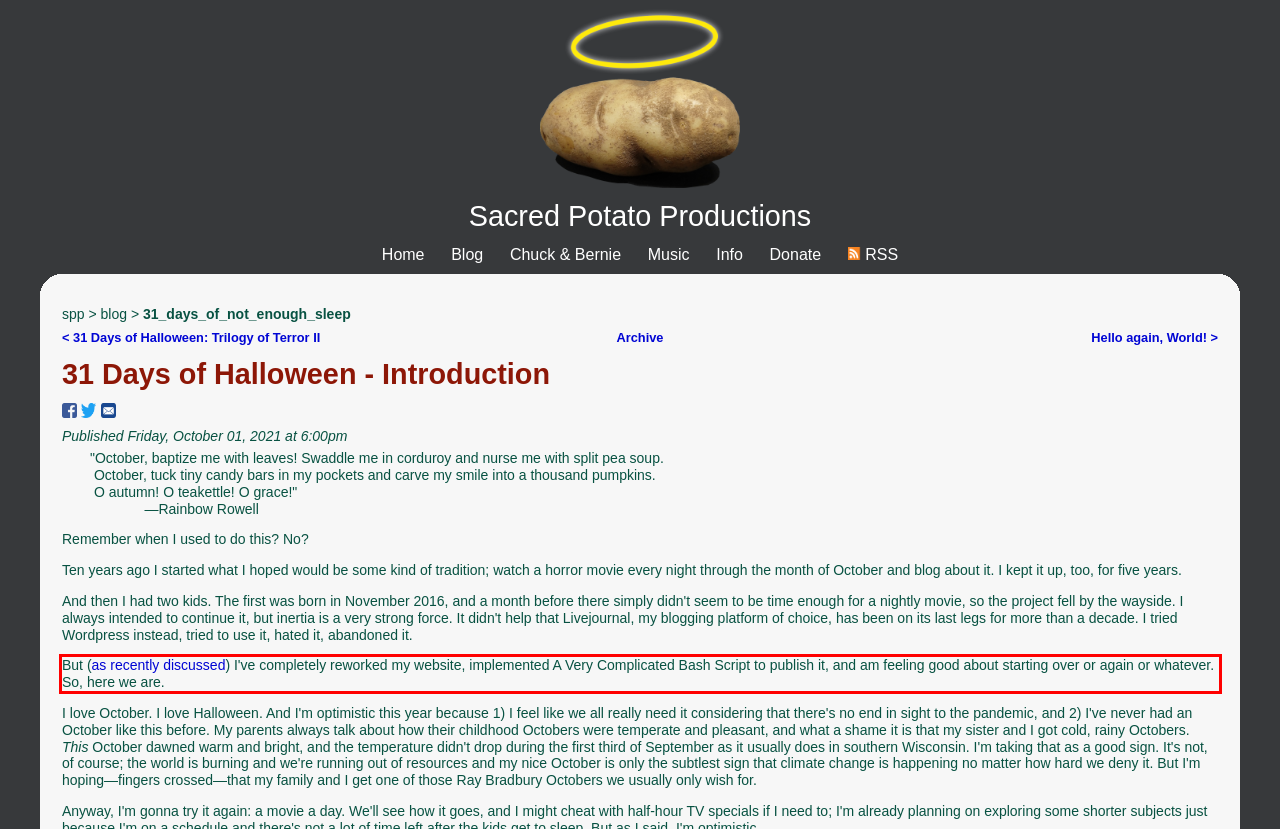You have a screenshot of a webpage with a red bounding box. Identify and extract the text content located inside the red bounding box.

But (as recently discussed) I've completely reworked my website, implemented A Very Complicated Bash Script to publish it, and am feeling good about starting over or again or whatever. So, here we are.